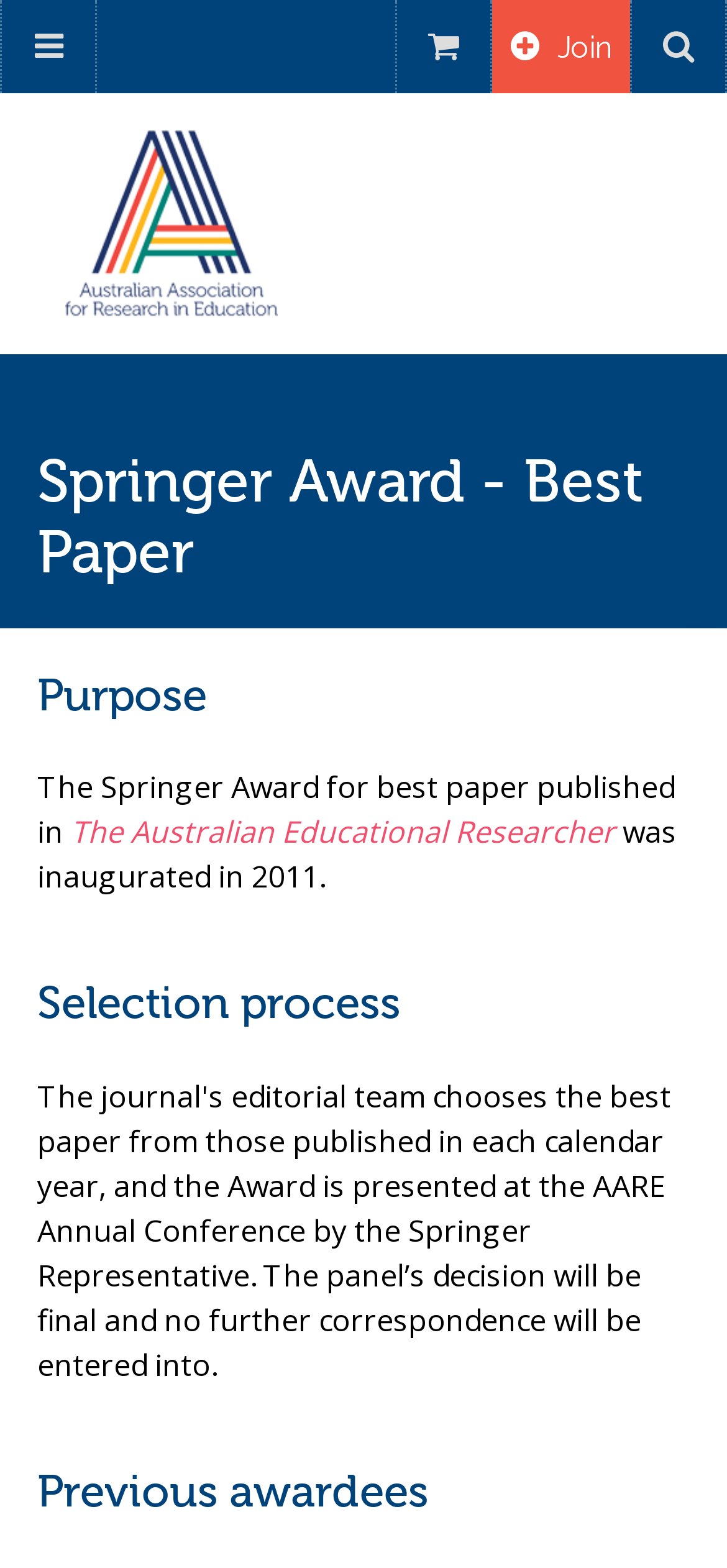What is the award for?
Using the image as a reference, answer the question in detail.

Based on the webpage content, the award is for the best paper published in The Australian Educational Researcher, as stated in the paragraph under the 'Purpose' heading.